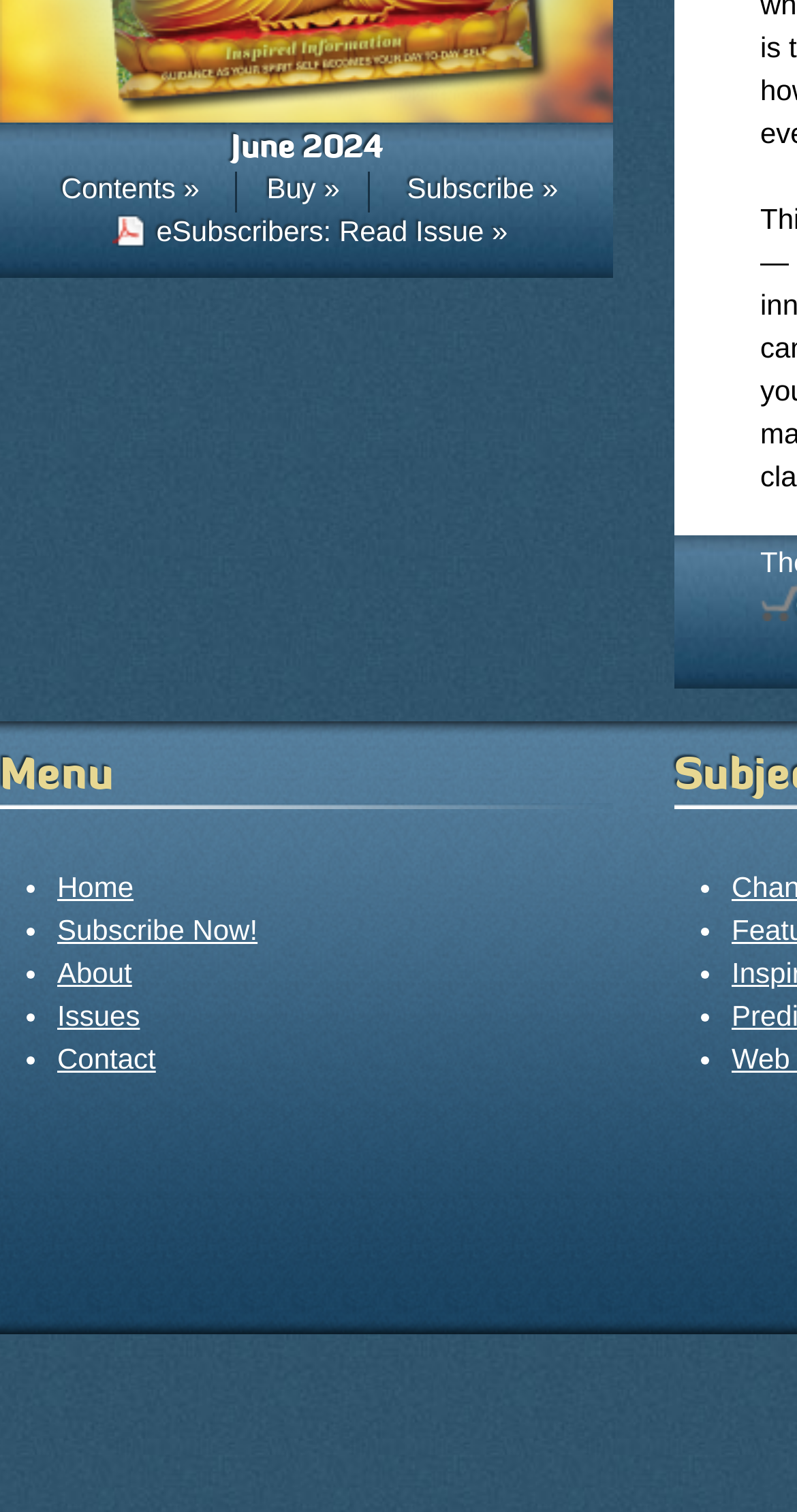Determine the bounding box coordinates of the clickable element necessary to fulfill the instruction: "Read the current issue". Provide the coordinates as four float numbers within the 0 to 1 range, i.e., [left, top, right, bottom].

[0.14, 0.139, 0.637, 0.166]